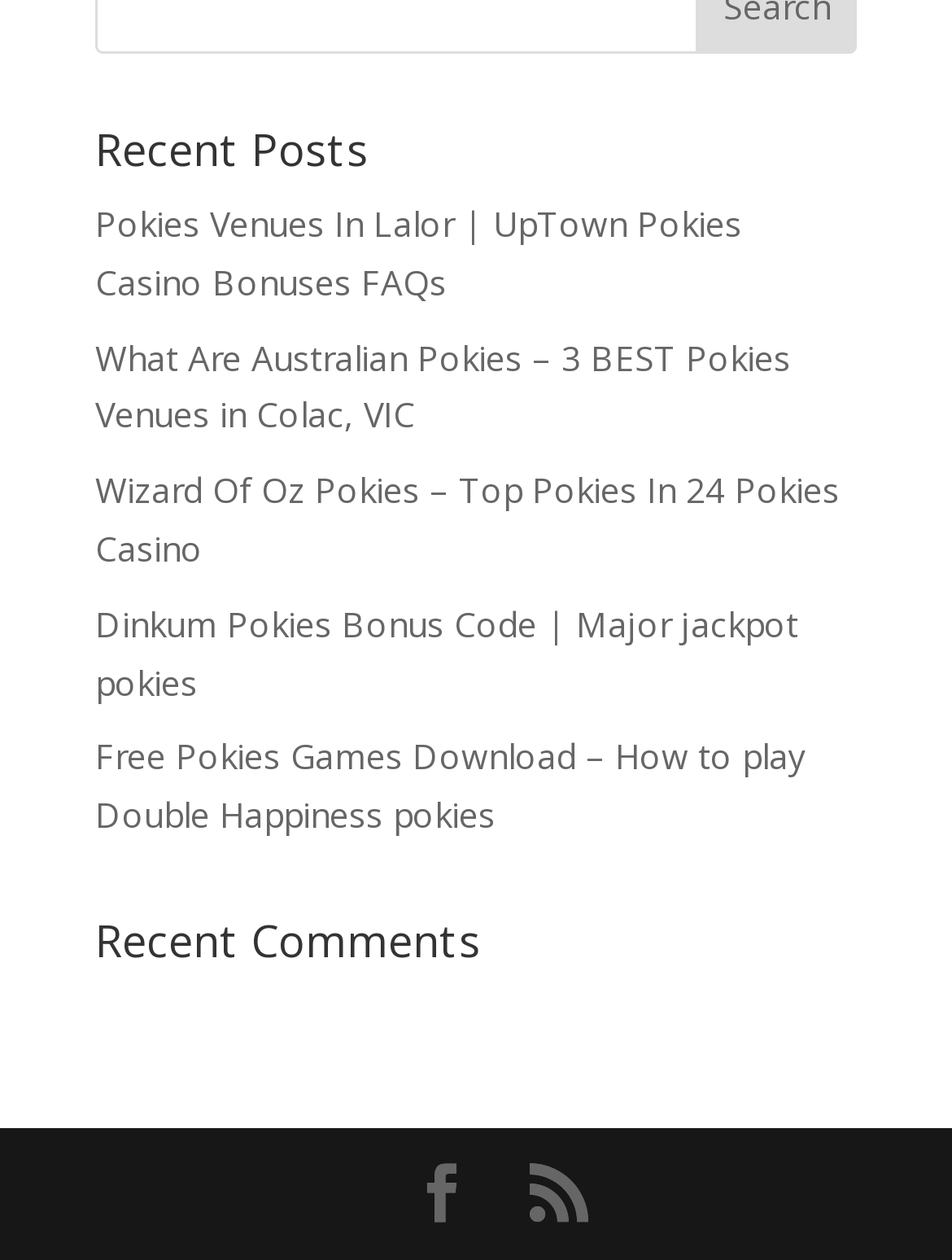Based on the element description "RSS", predict the bounding box coordinates of the UI element.

[0.556, 0.924, 0.618, 0.973]